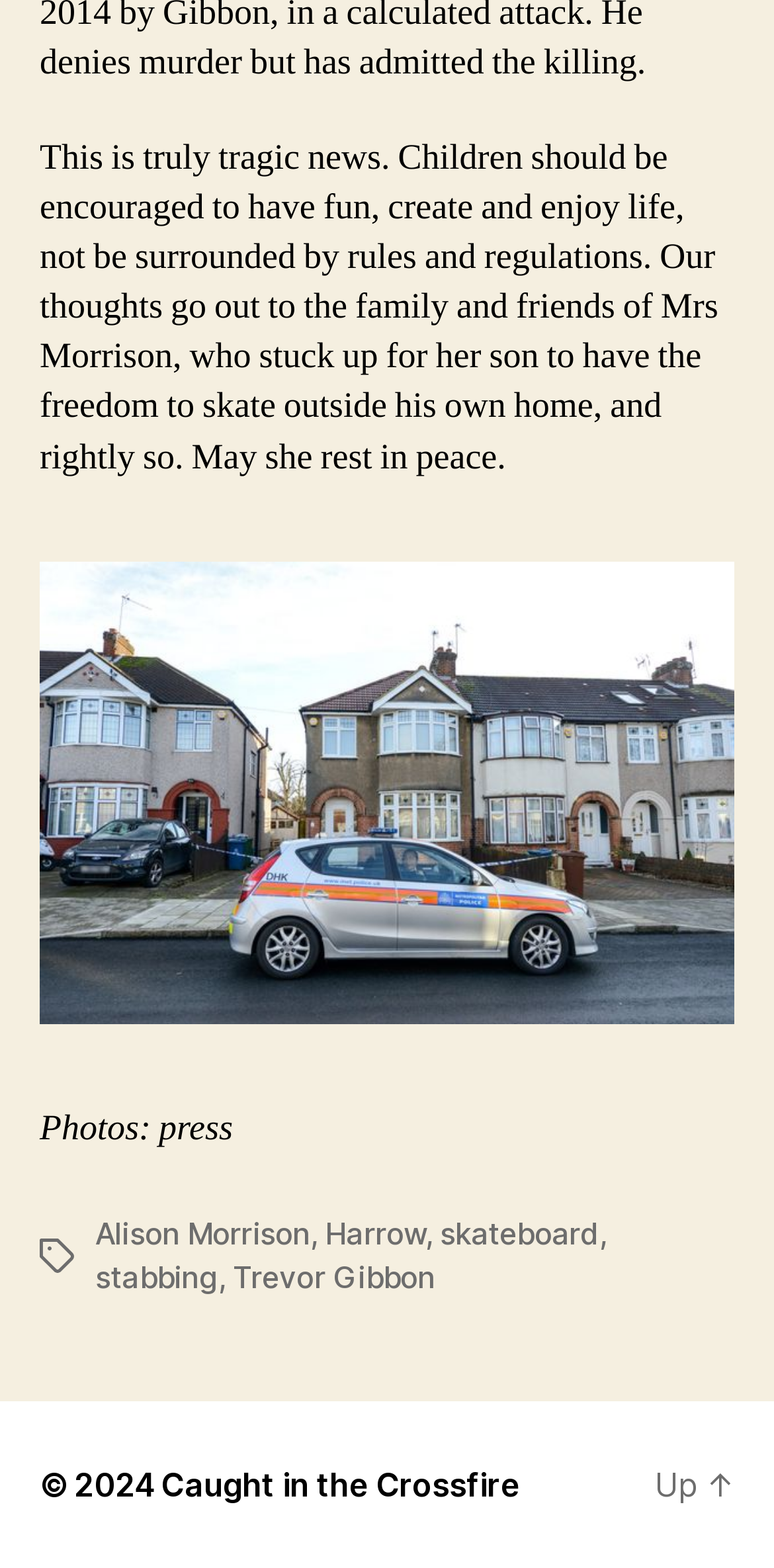Use a single word or phrase to answer the question:
What is the year of the copyright?

2024